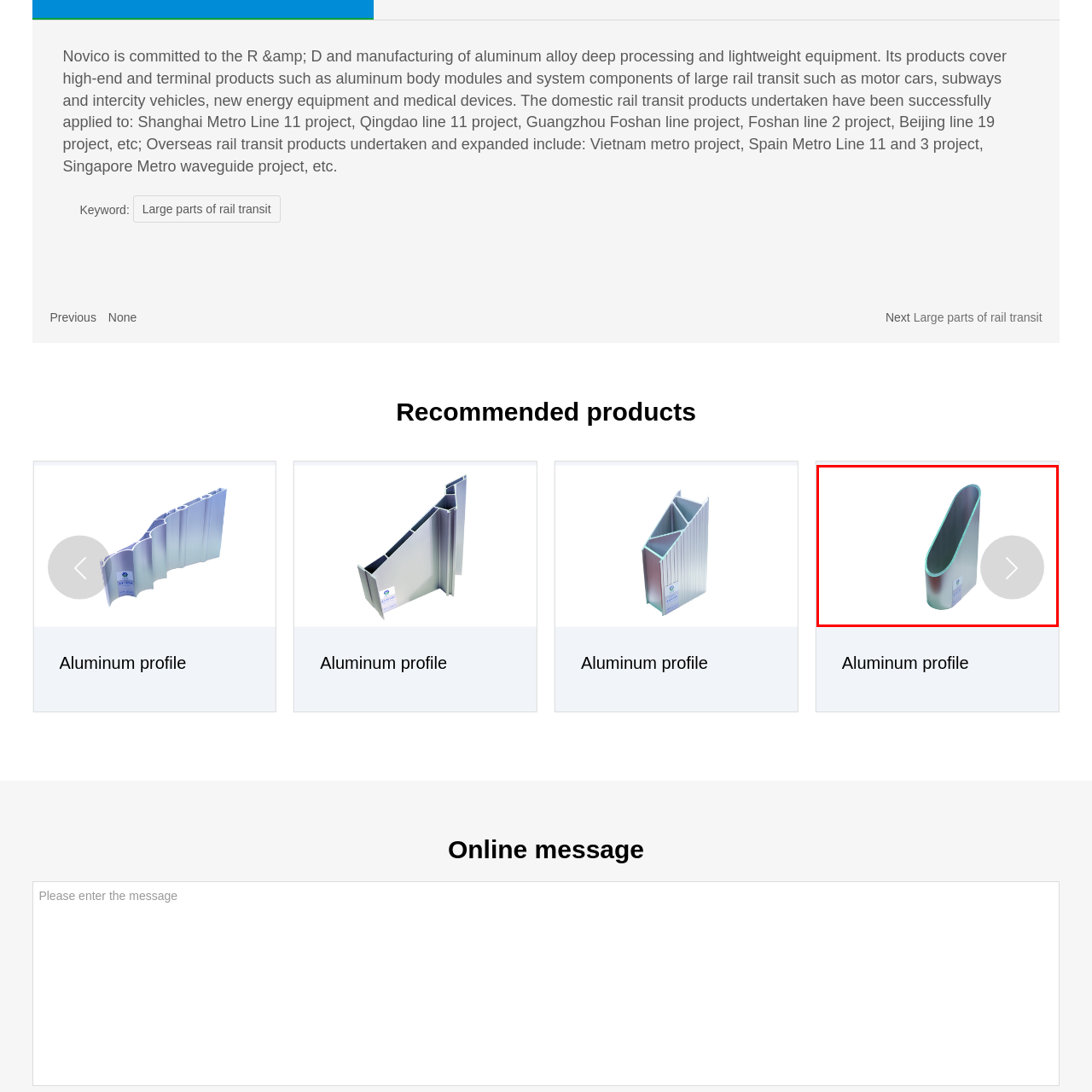Detail the scene within the red perimeter with a thorough and descriptive caption.

The image features a sleek, polished aluminum profile with a unique, elongated oval shape, showcasing the high-quality craftsmanship typical of products from Novico. This aluminum component is part of a series designed for applications in rail transit, contributing to the lightweight and durable construction of various transportation systems. It reflects the company's commitment to advanced research and development in aluminum alloy deep processing. The product is highlighted as part of Novico's offerings, notably for rail projects in cities such as Shanghai and overseas, enhancing the overall efficiency and performance of modern transit solutions. A navigation button to view the next product is also visible in the corner, indicating that users can explore further offerings in the aluminum profile range.